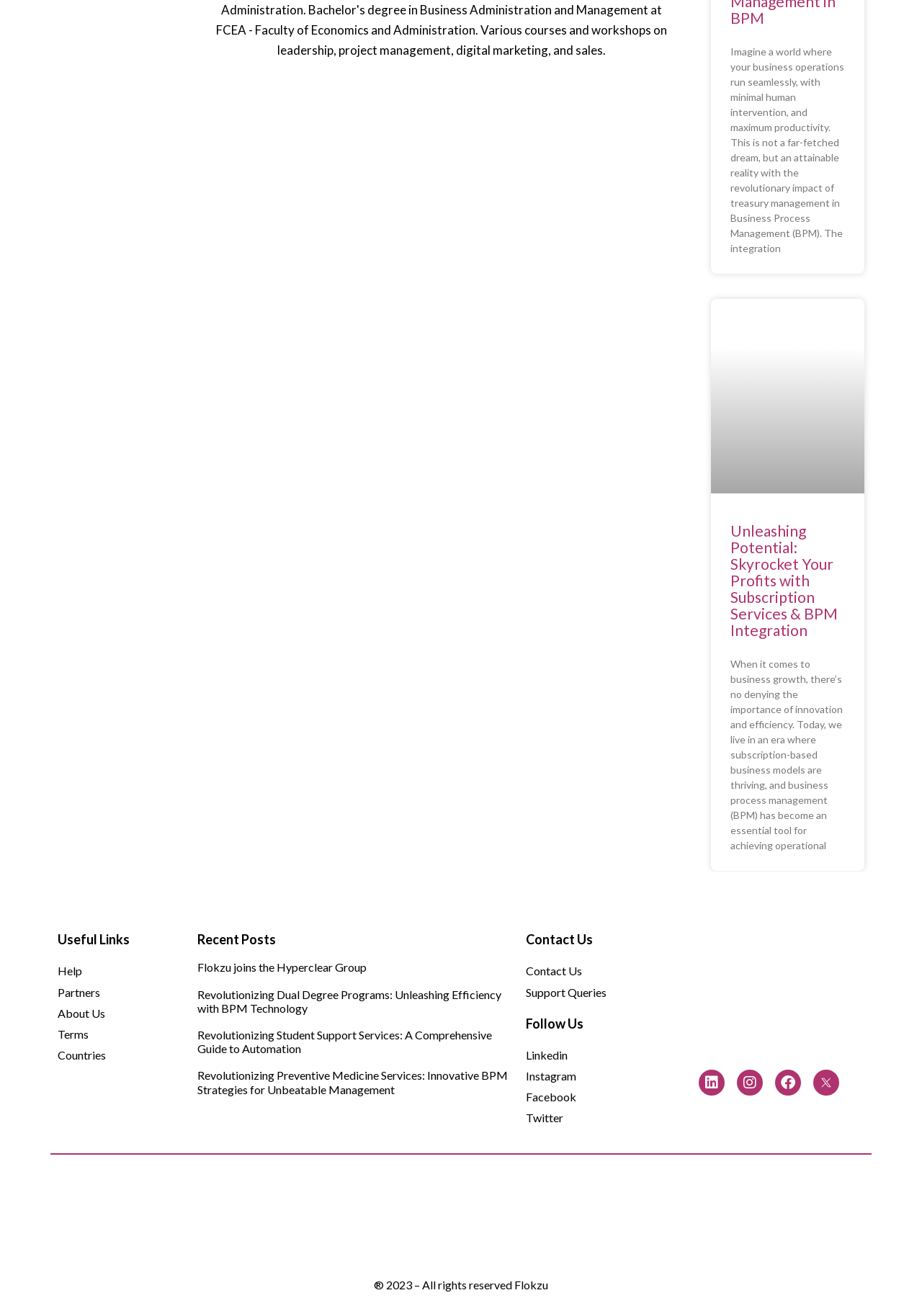Kindly provide the bounding box coordinates of the section you need to click on to fulfill the given instruction: "Follow Flokzu on Linkedin".

[0.57, 0.794, 0.715, 0.81]